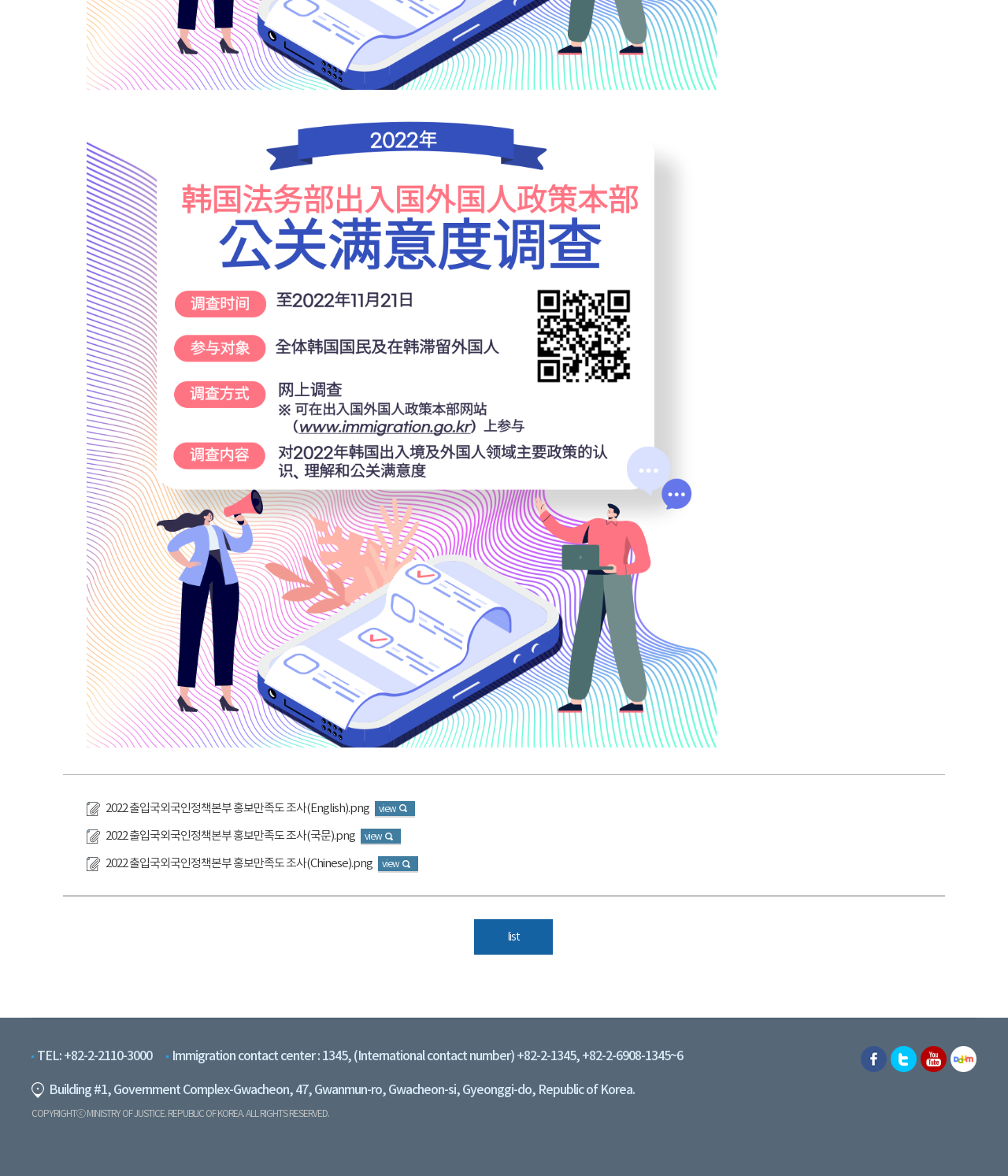What is the purpose of the button in the LayoutTable?
Your answer should be a single word or phrase derived from the screenshot.

list